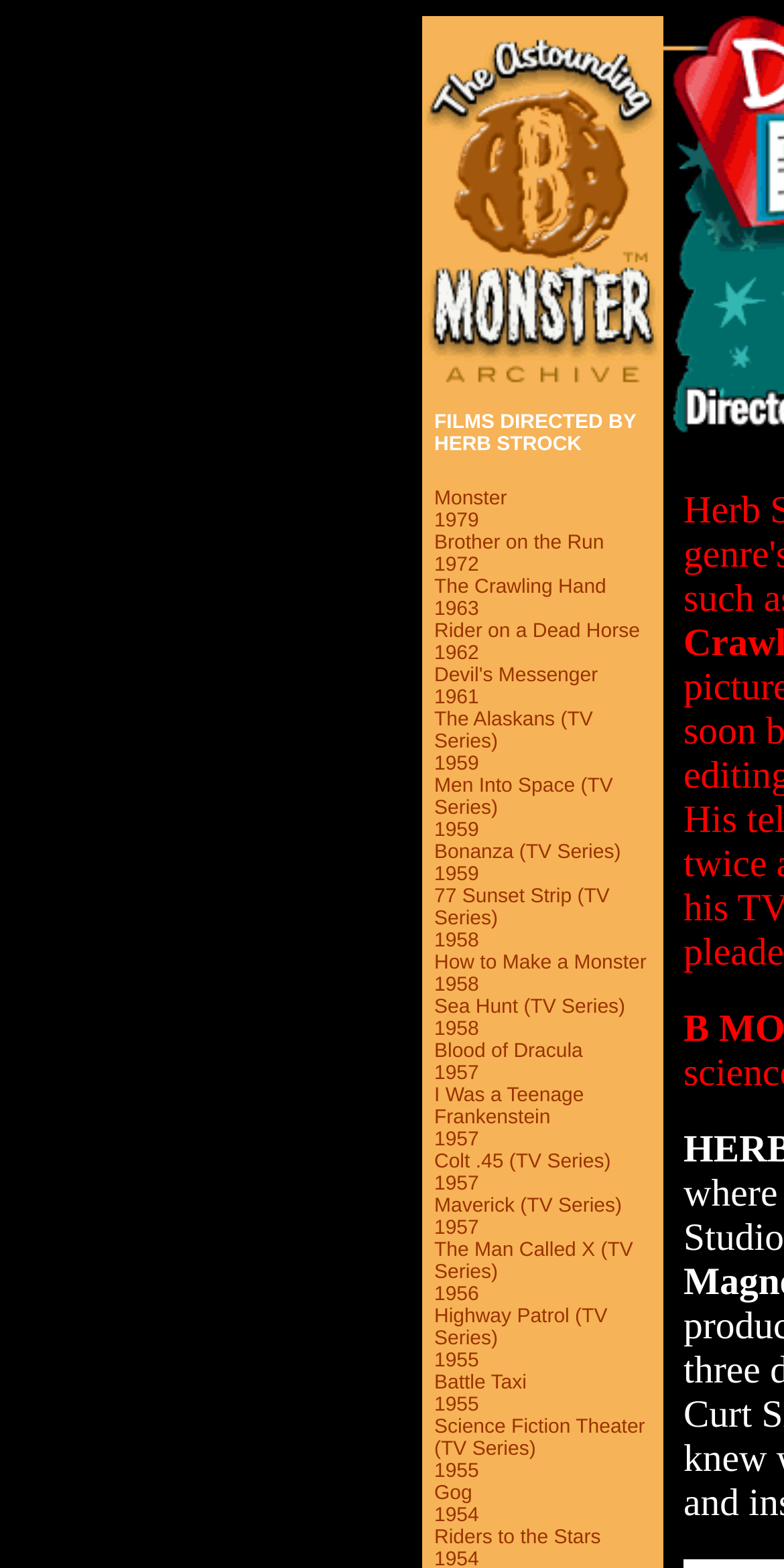How many movies are listed on the webpage?
Can you provide a detailed and comprehensive answer to the question?

By carefully examining the webpage, I can see that there are 20 movie titles listed, each with its corresponding release year. These movie titles are 'Brother on the Run', 'The Crawling Hand', 'Rider on a Dead Horse', and so on.